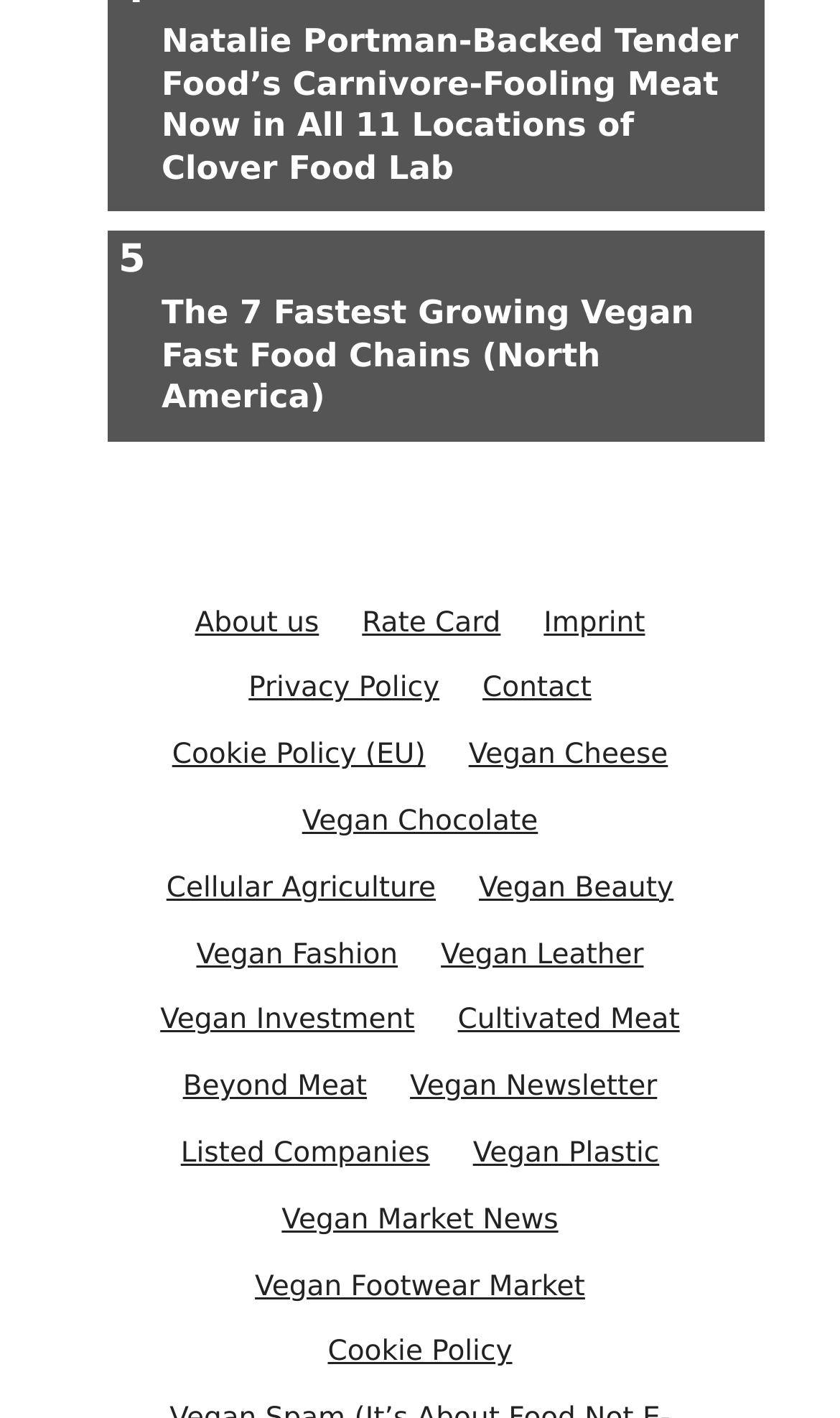Locate the bounding box coordinates of the element that should be clicked to execute the following instruction: "explore HEALTH 296".

None